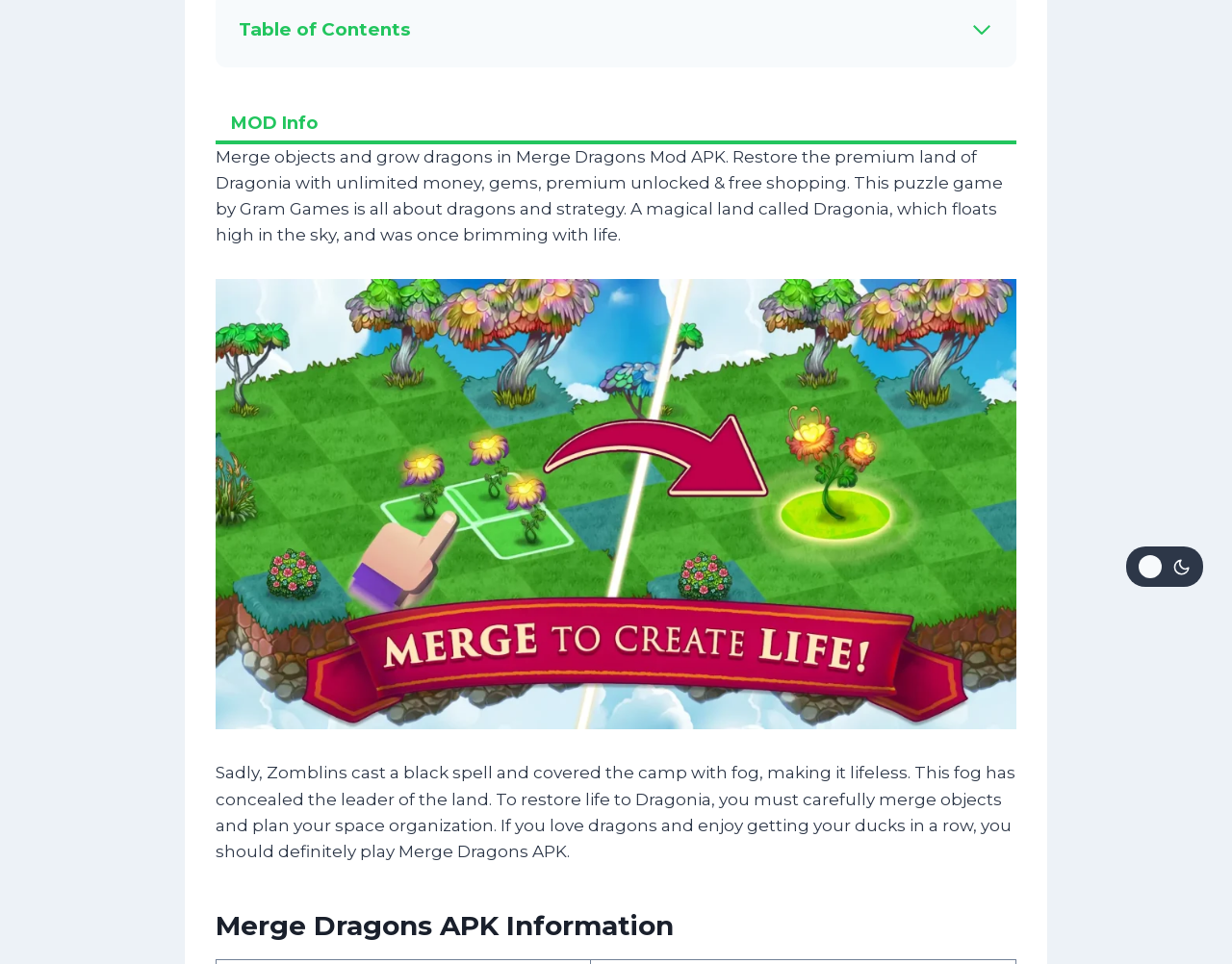Using the description "Merge Dragons APK Requirements", locate and provide the bounding box of the UI element.

[0.194, 0.591, 0.433, 0.611]